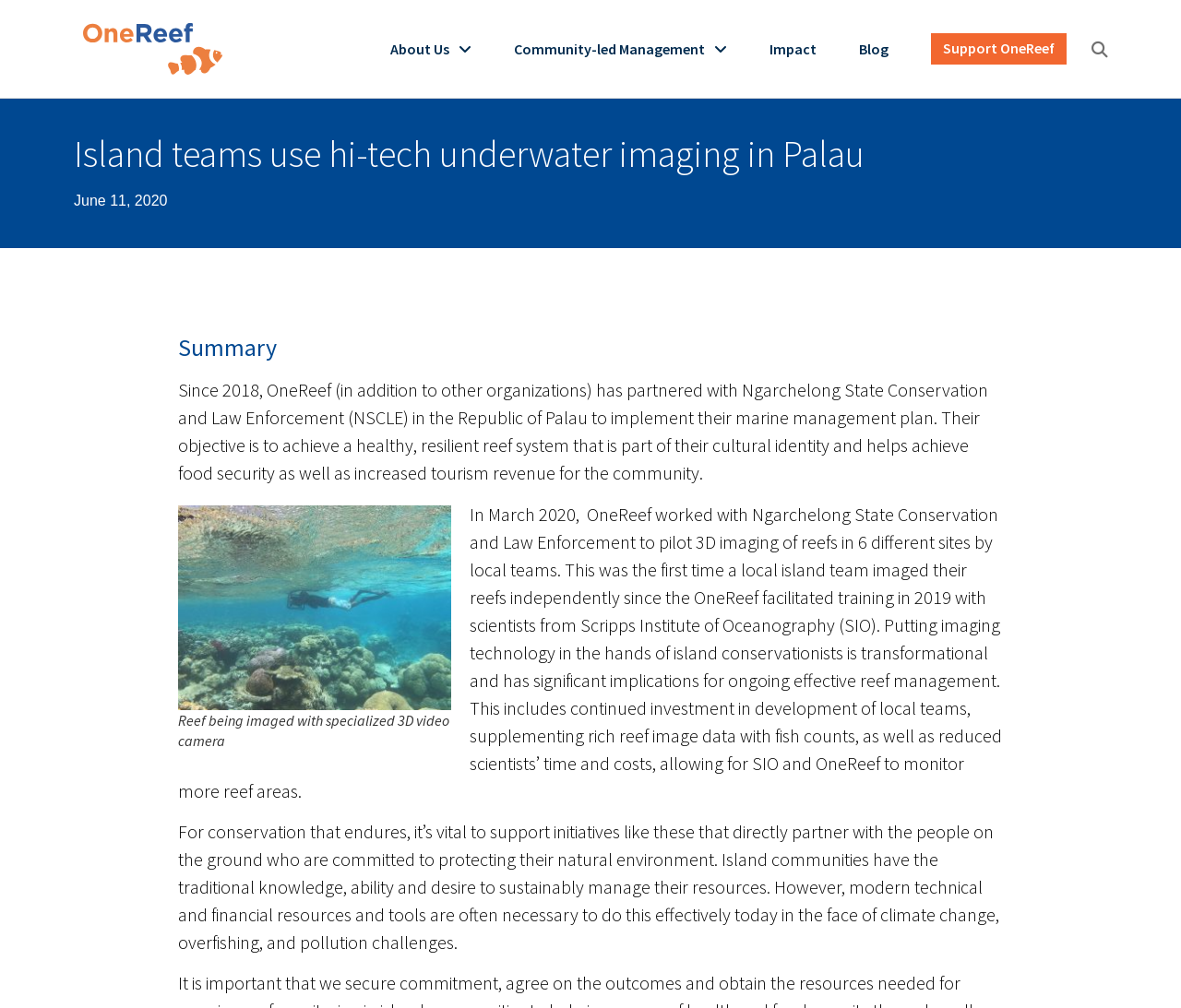Summarize the contents and layout of the webpage in detail.

The webpage is about OneReef, an organization that uses underwater imaging to achieve a healthy, resilient reef system, which helps with food security and increased tourism revenue for the community. 

At the top left of the page, there is a link to "OneReef" accompanied by an image with the same name. To the right of this, there are several links, including "About Us", "Community-led Management", "Impact", "Blog", and "Support OneReef", which are evenly spaced and aligned horizontally.

Below these links, there is a prominent heading that reads "Island teams use hi-tech underwater imaging in Palau". Next to this heading, there is a time stamp indicating "June 11, 2020". 

Underneath, there is a summary section with a heading that reads "Summary". This section contains a block of text that describes OneReef's partnership with Ngarchelong State Conservation and Law Enforcement in Palau to implement their marine management plan. 

Below the summary, there is a figure with a caption that describes a reef being imaged with a specialized 3D video camera. The caption is positioned below the figure. 

Following the figure, there are two blocks of text that describe OneReef's work with local teams to pilot 3D imaging of reefs and the importance of supporting initiatives that partner with local communities to protect their natural environment.